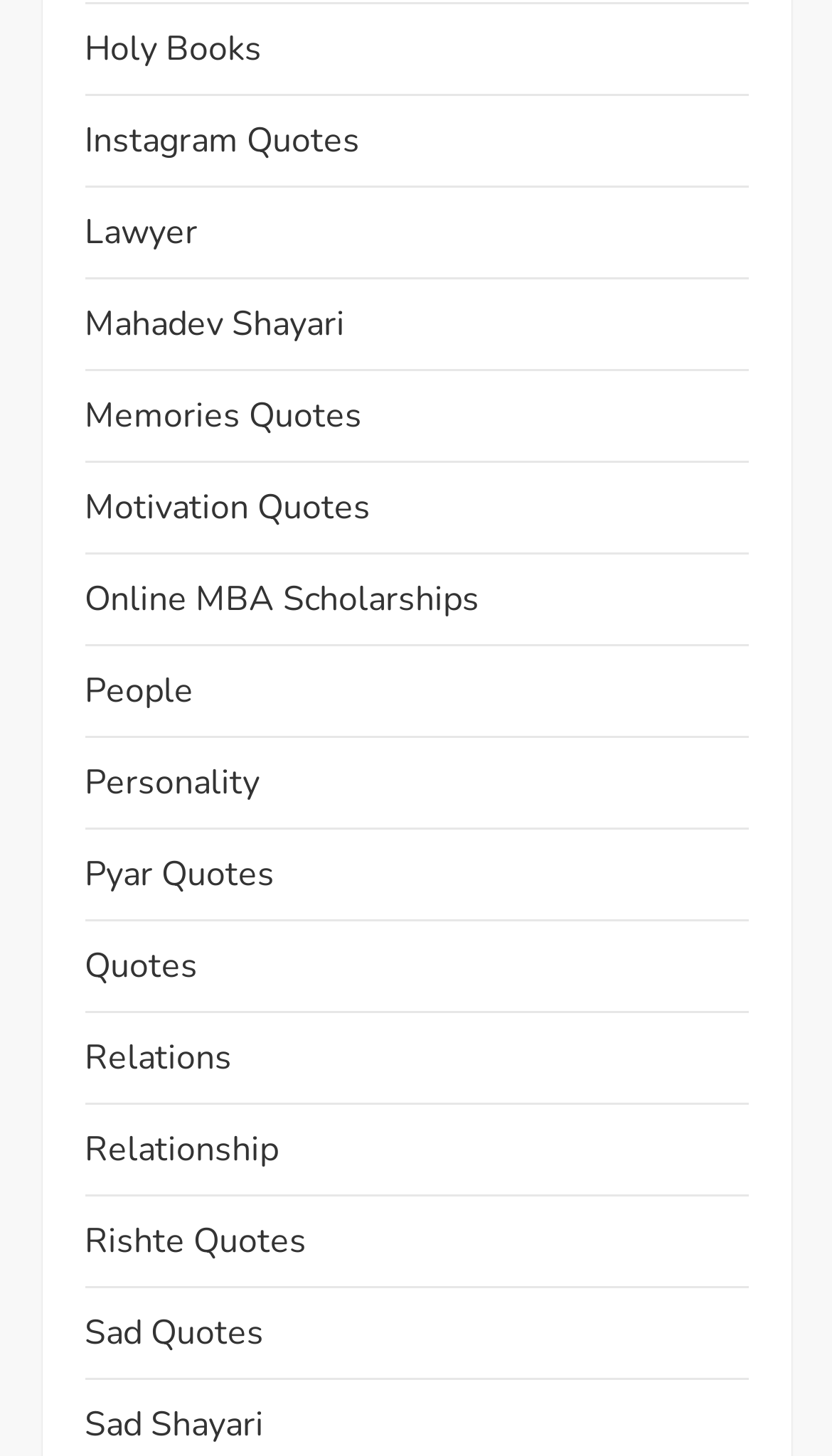Respond to the question with just a single word or phrase: 
What is the first link on the webpage?

Holy Books